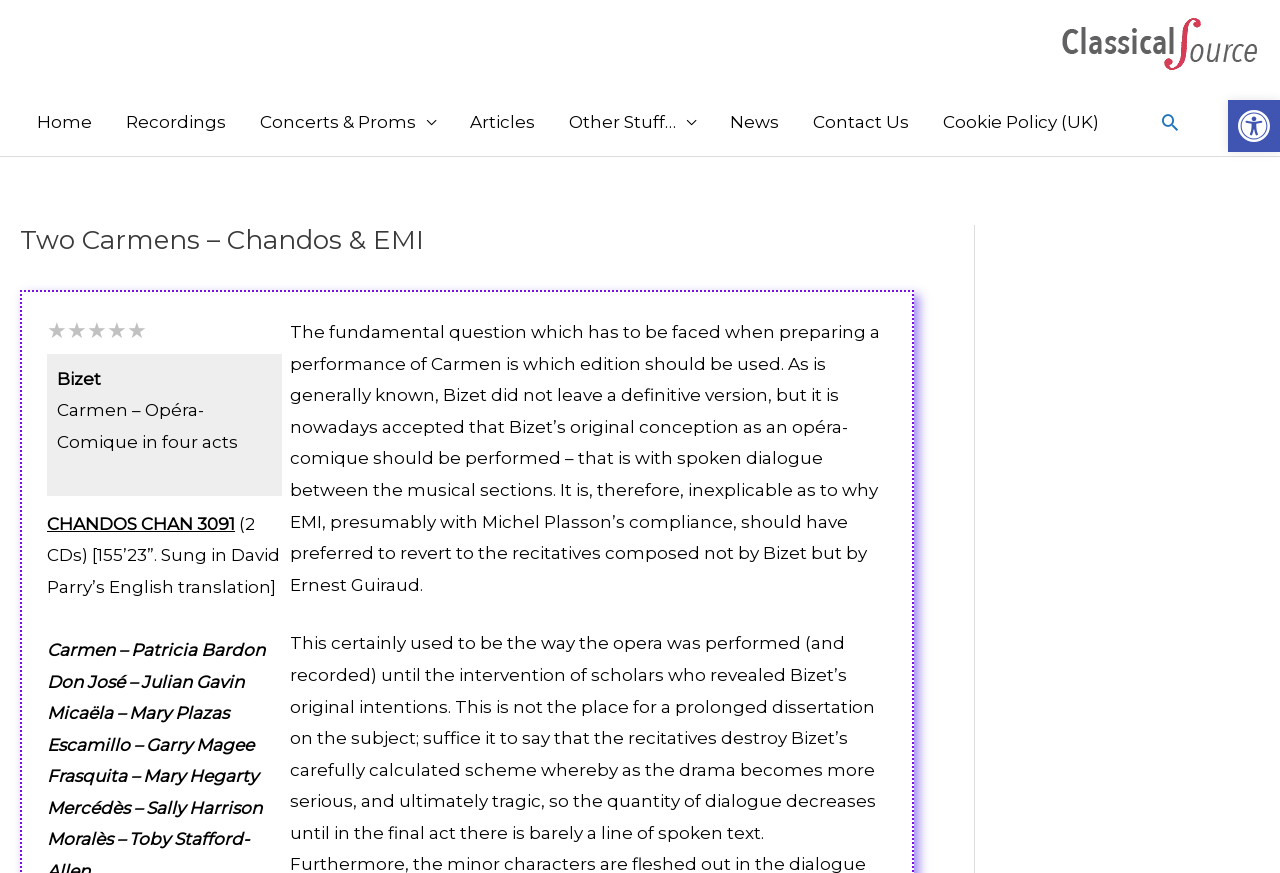Look at the image and write a detailed answer to the question: 
How many singers are listed?

The number of singers can be found by counting the StaticText elements that list the singers' names, which are 'Carmen – Patricia Bardon', 'Don José – Julian Gavin', 'Micaëla – Mary Plazas', 'Escamillo – Garry Magee', 'Frasquita – Mary Hegarty', and 'Mercédès – Sally Harrison'.